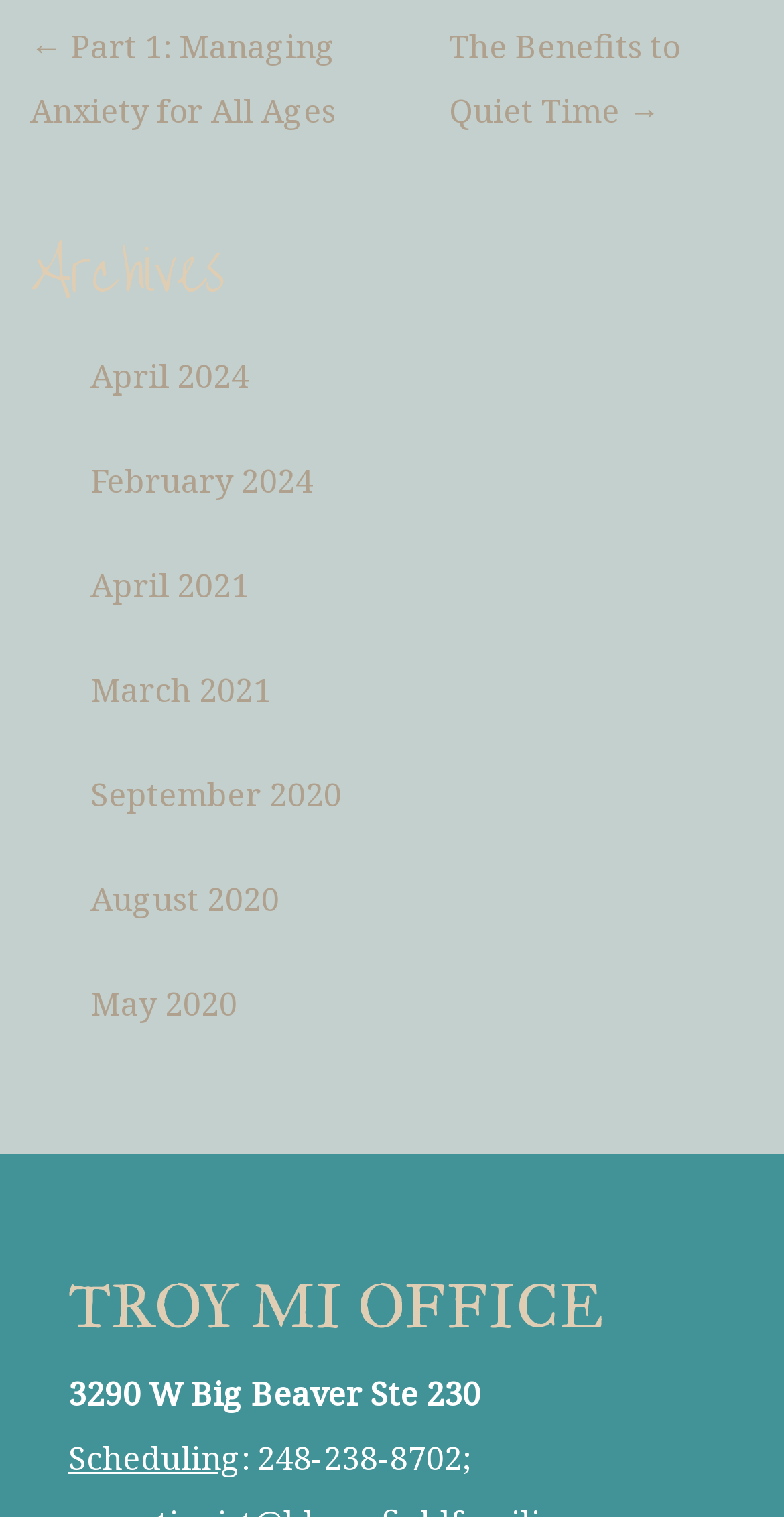Select the bounding box coordinates of the element I need to click to carry out the following instruction: "check TROY MI OFFICE address".

[0.087, 0.904, 0.613, 0.933]